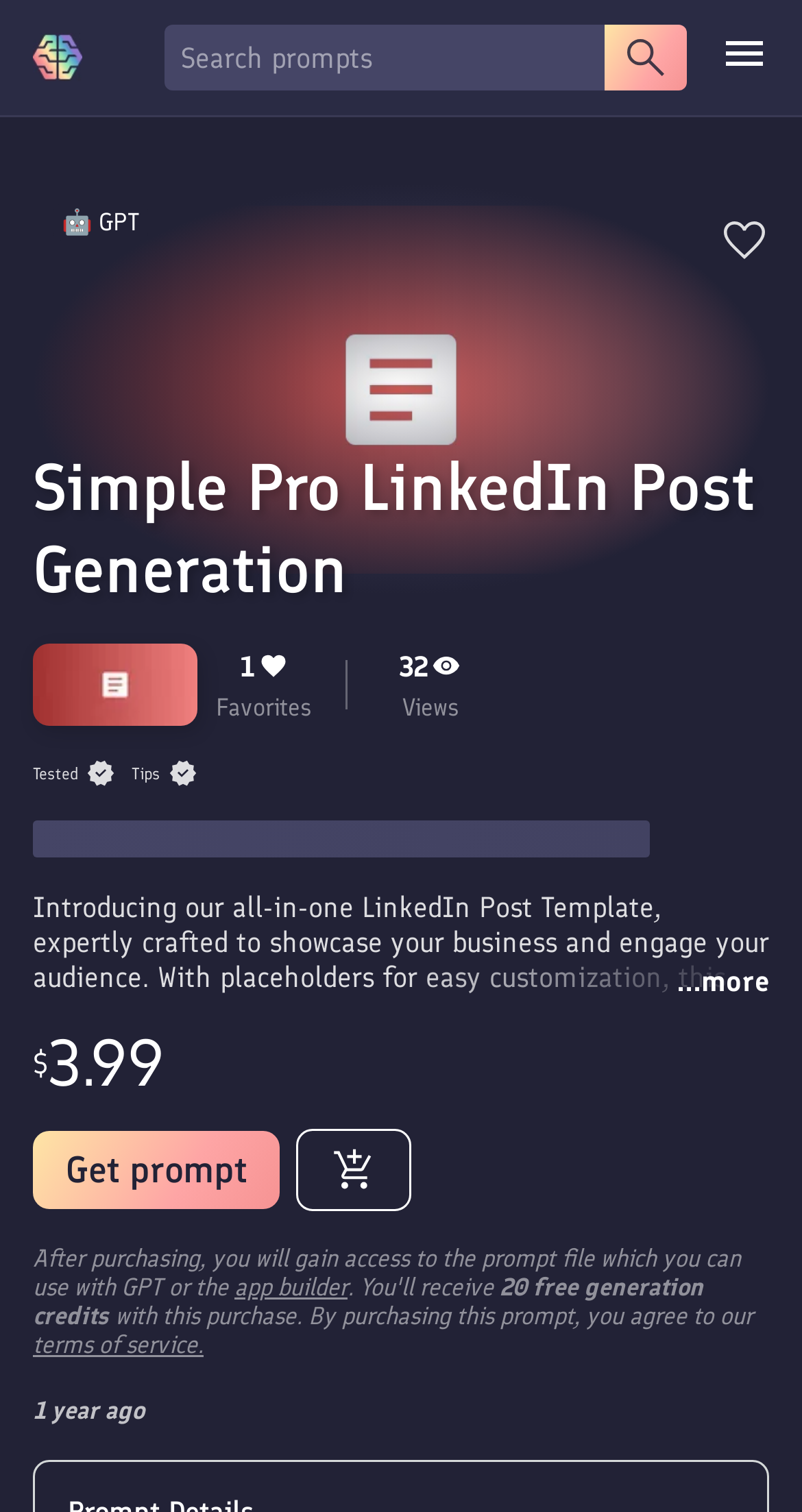Give a detailed account of the webpage, highlighting key information.

This webpage is about a LinkedIn post template generation tool. At the top left, there is a logo of PromptBase, accompanied by a search bar with a search icon on the right. On the top right, there is a hamburger menu icon and an outlined heart icon. 

Below the search bar, there is a heading that reads "Simple Pro LinkedIn Post Generation" with a generated-by-GPT image next to it. Underneath, there is a mini thumbnail of the GPT prompt. 

To the right of the mini thumbnail, there are several icons, including a heart icon, an eye icon, and their corresponding text labels, "Favorites" and "Views", with a count of 32 views. 

Further down, there are three sections with tick icons, labeled as "Tested", "Tips", and "...more". 

Below these sections, there is a pricing section, displaying a cost of $3.99, with a "Get prompt" button and an "Add to cart" icon next to it. 

A paragraph of text explains that after purchasing, users will gain access to the prompt file, which can be used with GPT. There is also a mention of an app builder and 20 free generation credits with this purchase. The webpage also includes a link to the terms of service and a timestamp indicating that the prompt was created 1 year ago.